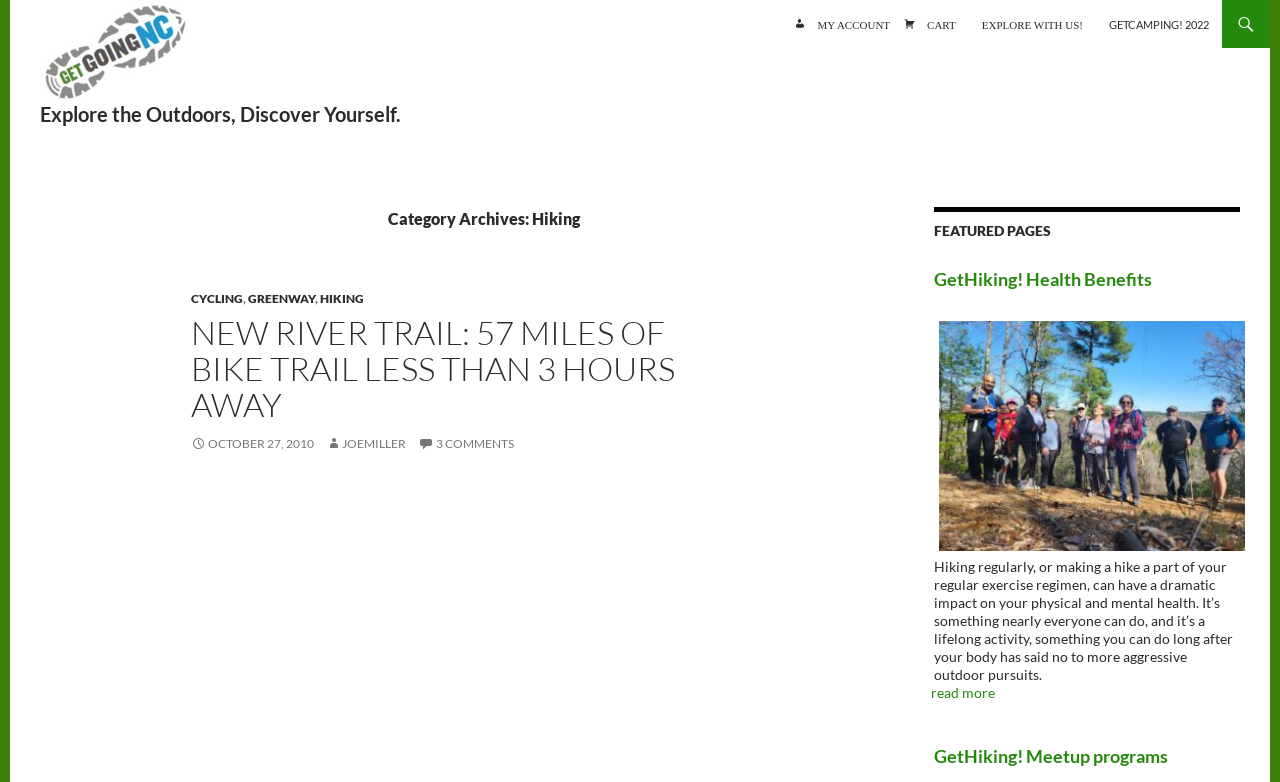Based on the image, please elaborate on the answer to the following question:
How many featured pages are listed?

The number of featured pages can be determined by counting the links under the heading 'FEATURED PAGES'. There are two links: 'GetHiking! Health Benefits' and 'GetHiking! Meetup programs'.